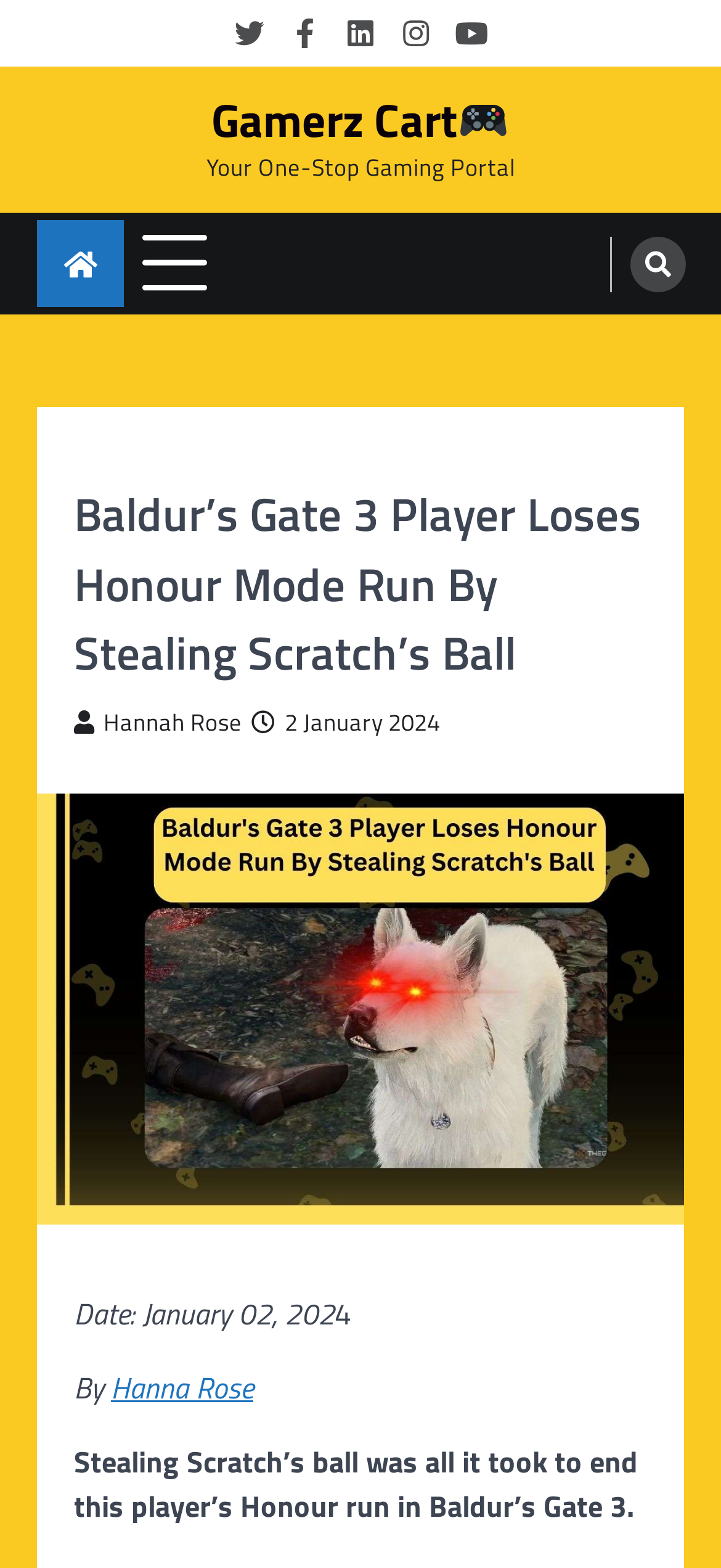Locate the bounding box of the UI element defined by this description: "Calendar". The coordinates should be given as four float numbers between 0 and 1, formatted as [left, top, right, bottom].

None